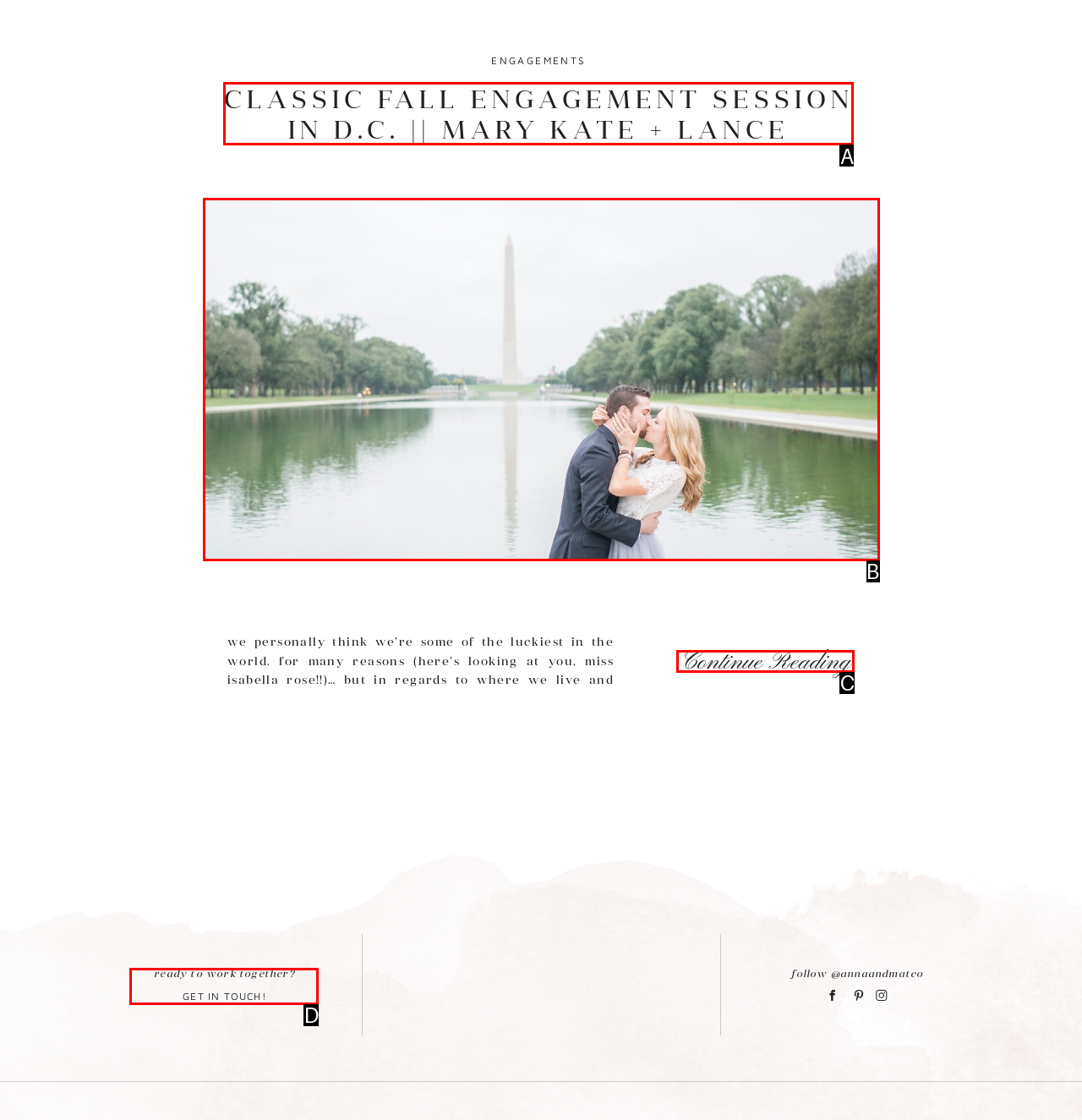Find the UI element described as: get in touch!
Reply with the letter of the appropriate option.

D